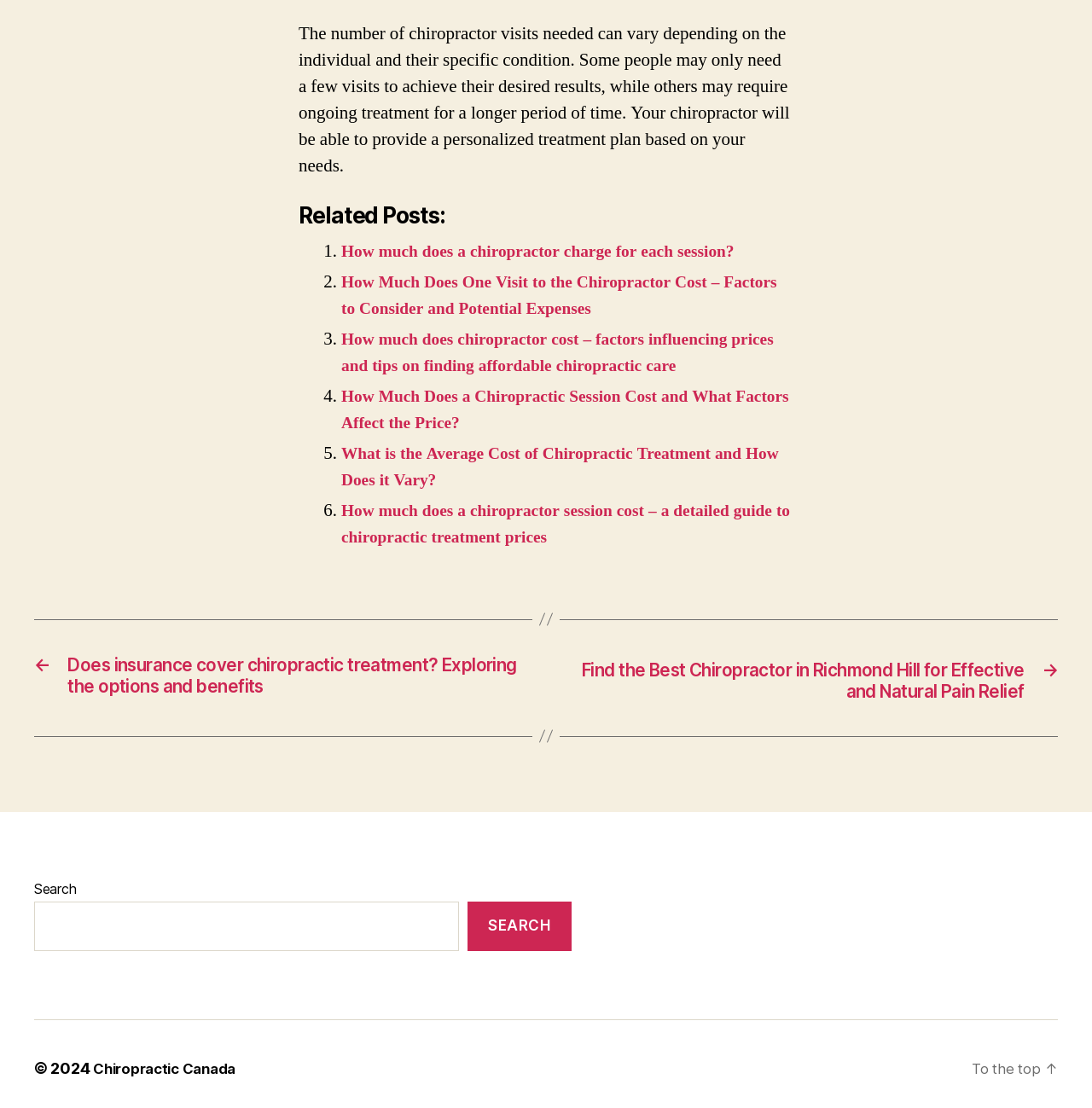Determine the bounding box coordinates of the clickable region to execute the instruction: "Search for chiropractic topics". The coordinates should be four float numbers between 0 and 1, denoted as [left, top, right, bottom].

[0.031, 0.799, 0.523, 0.863]